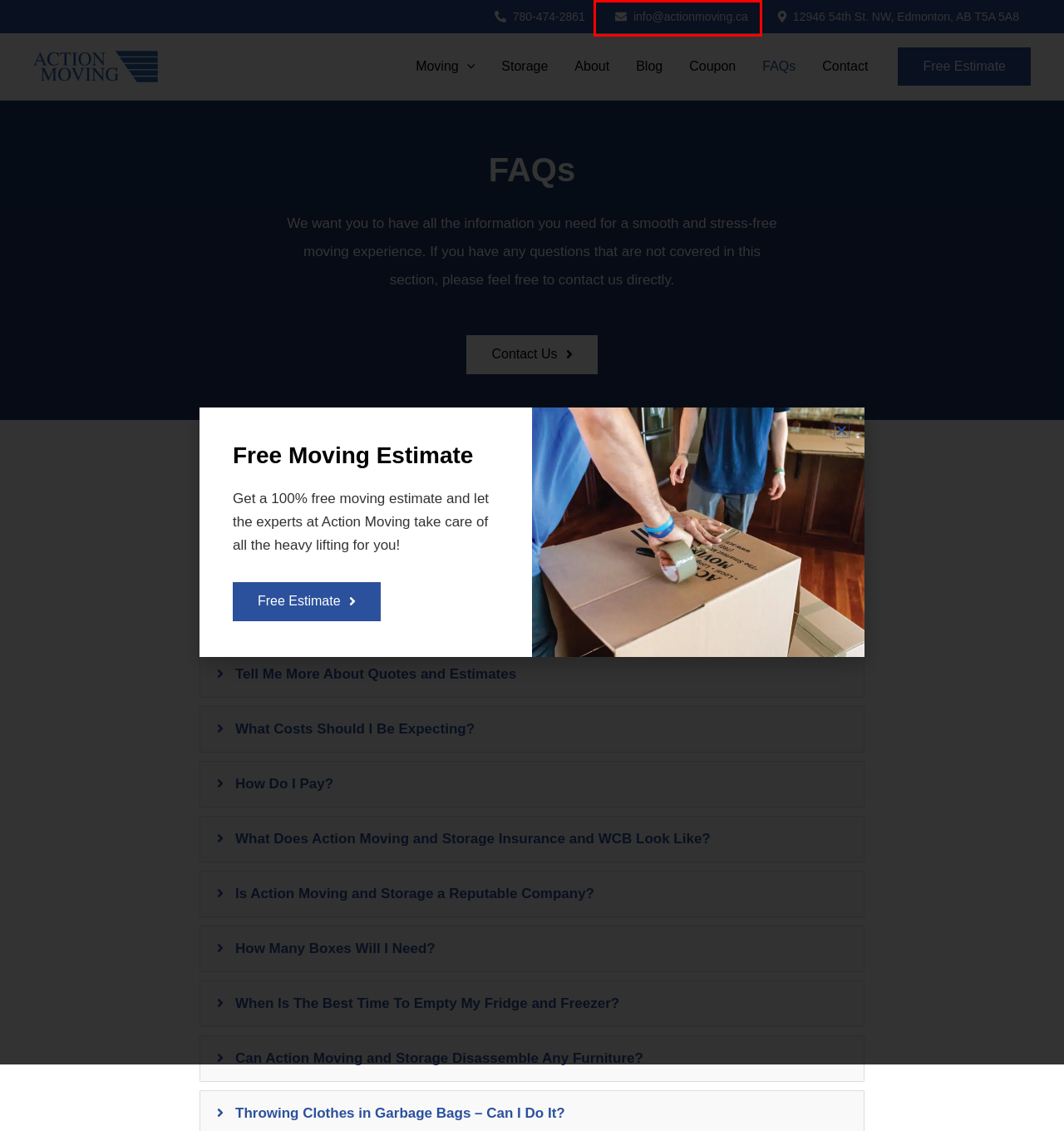Inspect the provided webpage screenshot, concentrating on the element within the red bounding box. Select the description that best represents the new webpage after you click the highlighted element. Here are the candidates:
A. Secure Storage Units in Edmonton | Action Moving and Storage
B. Save on Your Next Move: Exclusive Coupons at Action Moving and Storage
C. Expert Spruce Grove Movers | Action Moving and Storage
D. Comprehensive Moving Services in Edmonton | Action Moving and Storage
E. Skilled St. Albert Movers | Action Moving and Storage
F. Contact Action Moving and Storage in Edmonton
G. Terms of Service | Action Moving and Storage
H. Fort Saskatchewan Movers | Action Moving and Storage

F